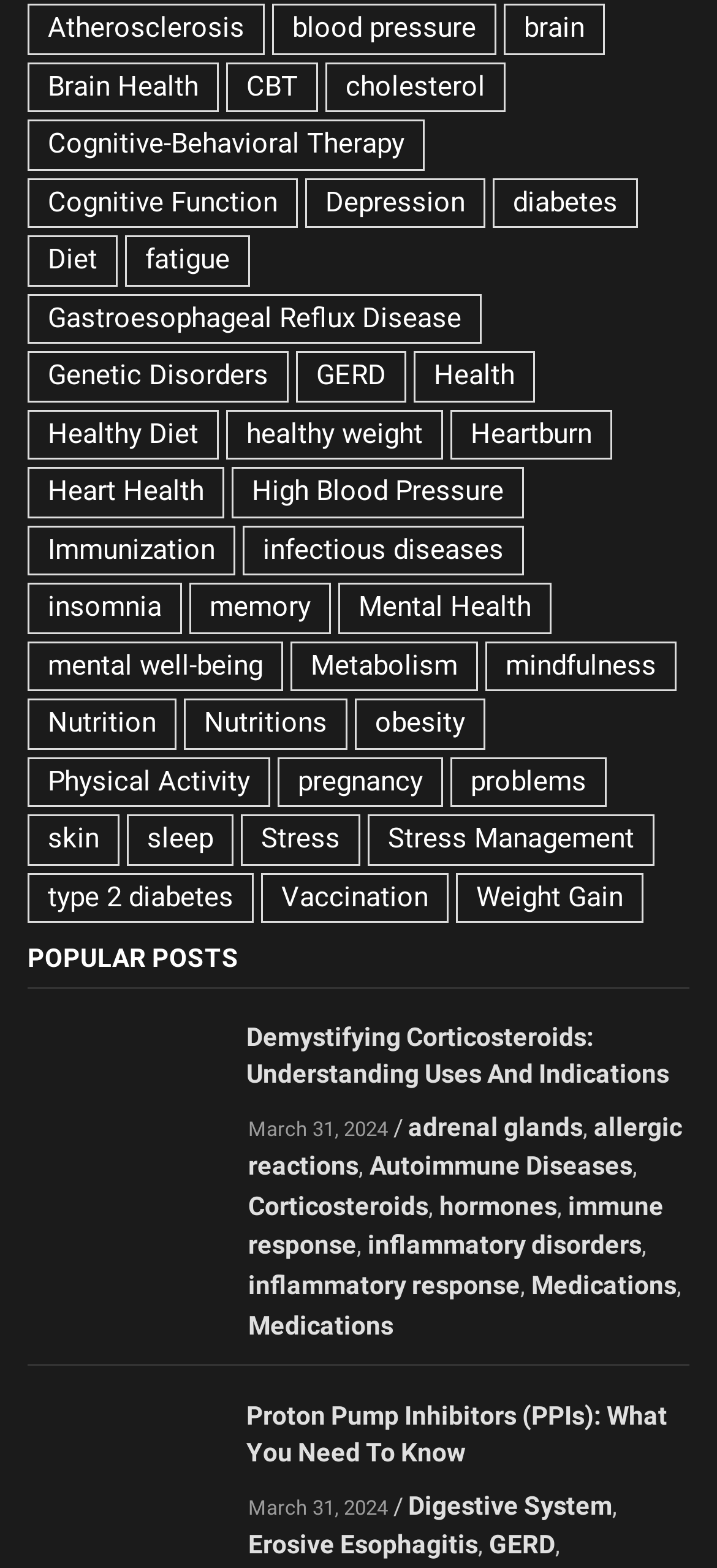How many health-related topics are listed on the webpage? Look at the image and give a one-word or short phrase answer.

30